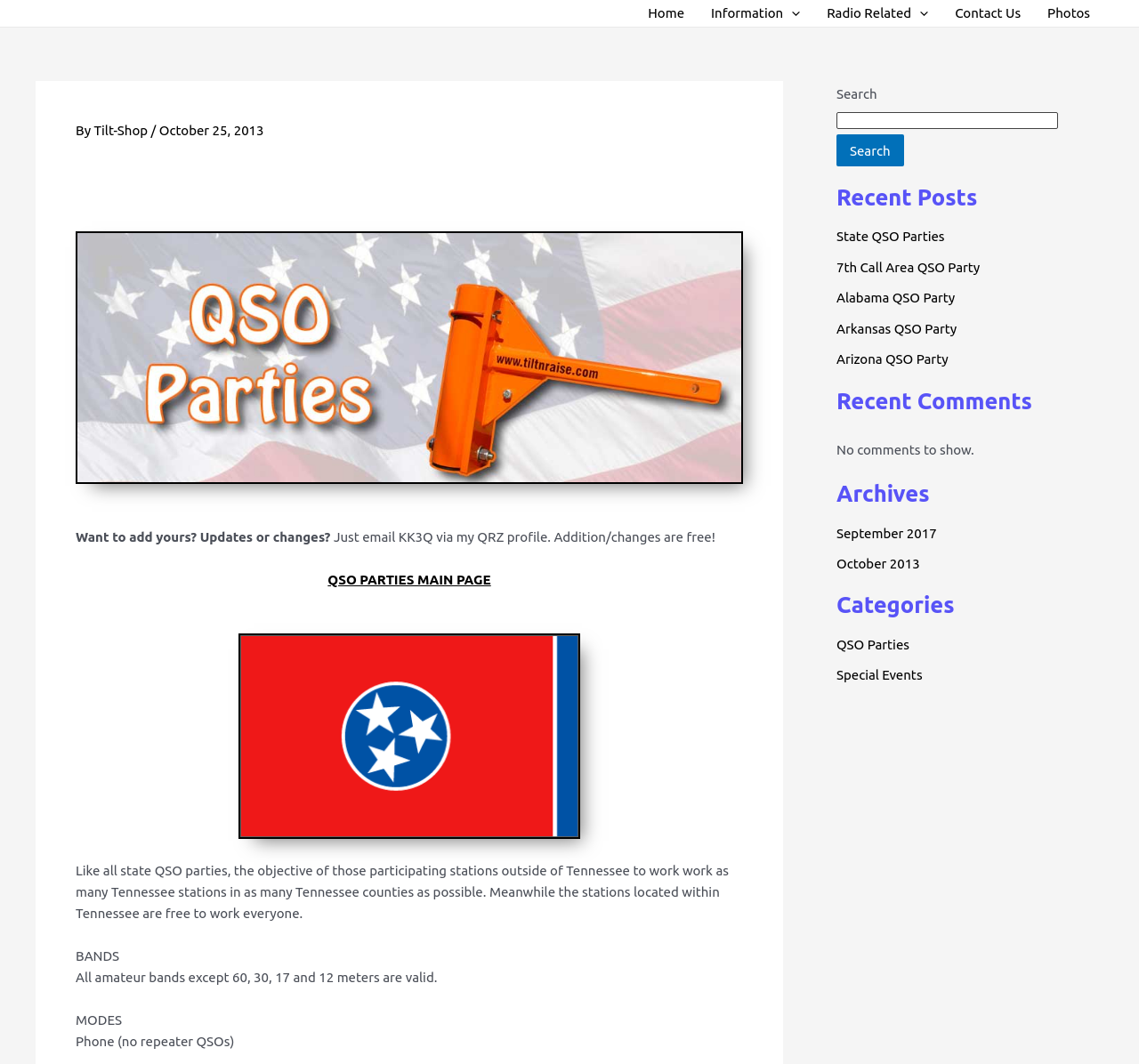Locate the UI element described by October 2013 and provide its bounding box coordinates. Use the format (top-left x, top-left y, bottom-right x, bottom-right y) with all values as floating point numbers between 0 and 1.

[0.734, 0.522, 0.808, 0.537]